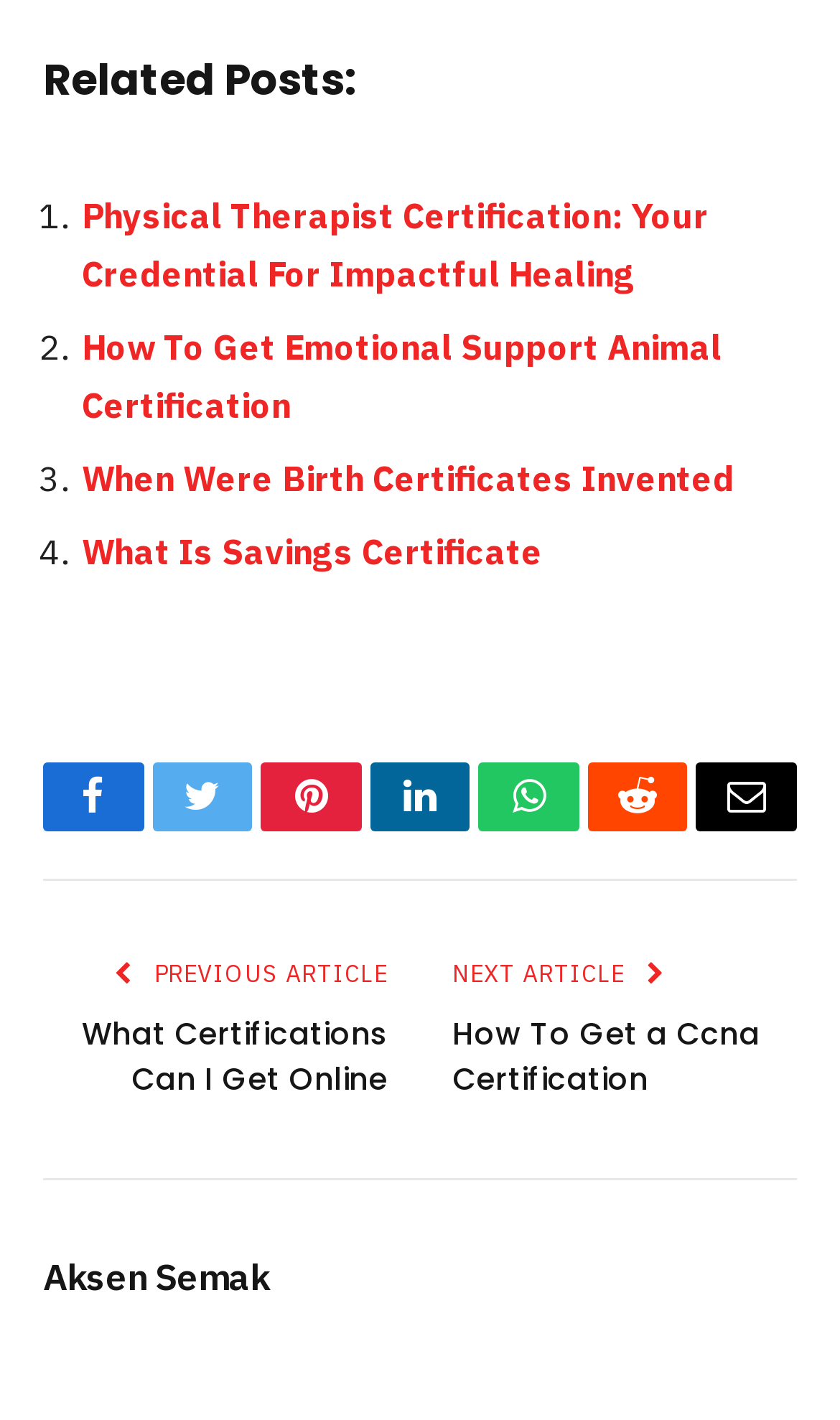What is the last related post about?
Using the details shown in the screenshot, provide a comprehensive answer to the question.

The last related post is a link with the text 'How To Get a Ccna Certification', which is located below the 'NEXT ARTICLE' static text element.